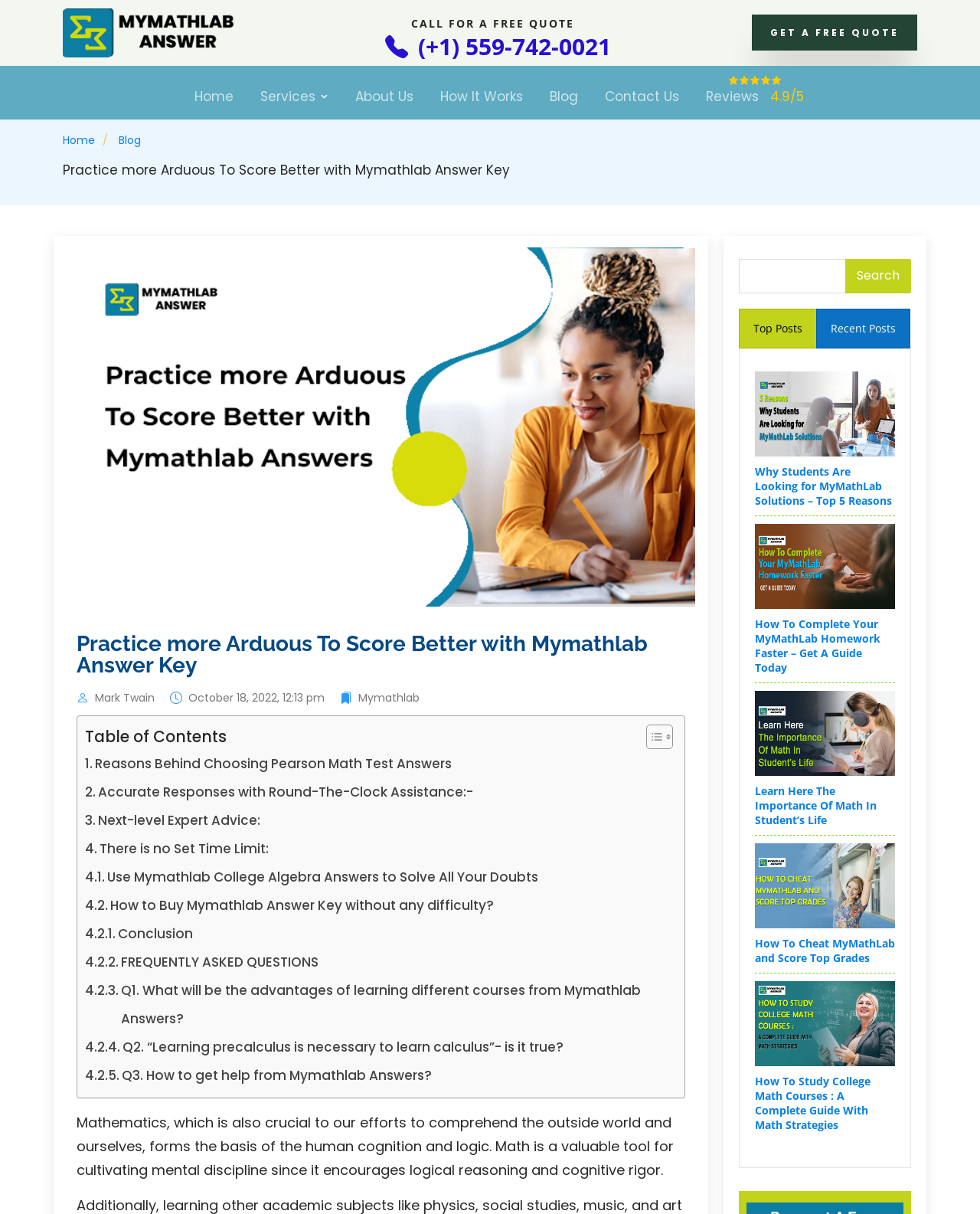Can you pinpoint the bounding box coordinates for the clickable element required for this instruction: "Go to 'Home' page"? The coordinates should be four float numbers between 0 and 1, i.e., [left, top, right, bottom].

[0.196, 0.071, 0.241, 0.089]